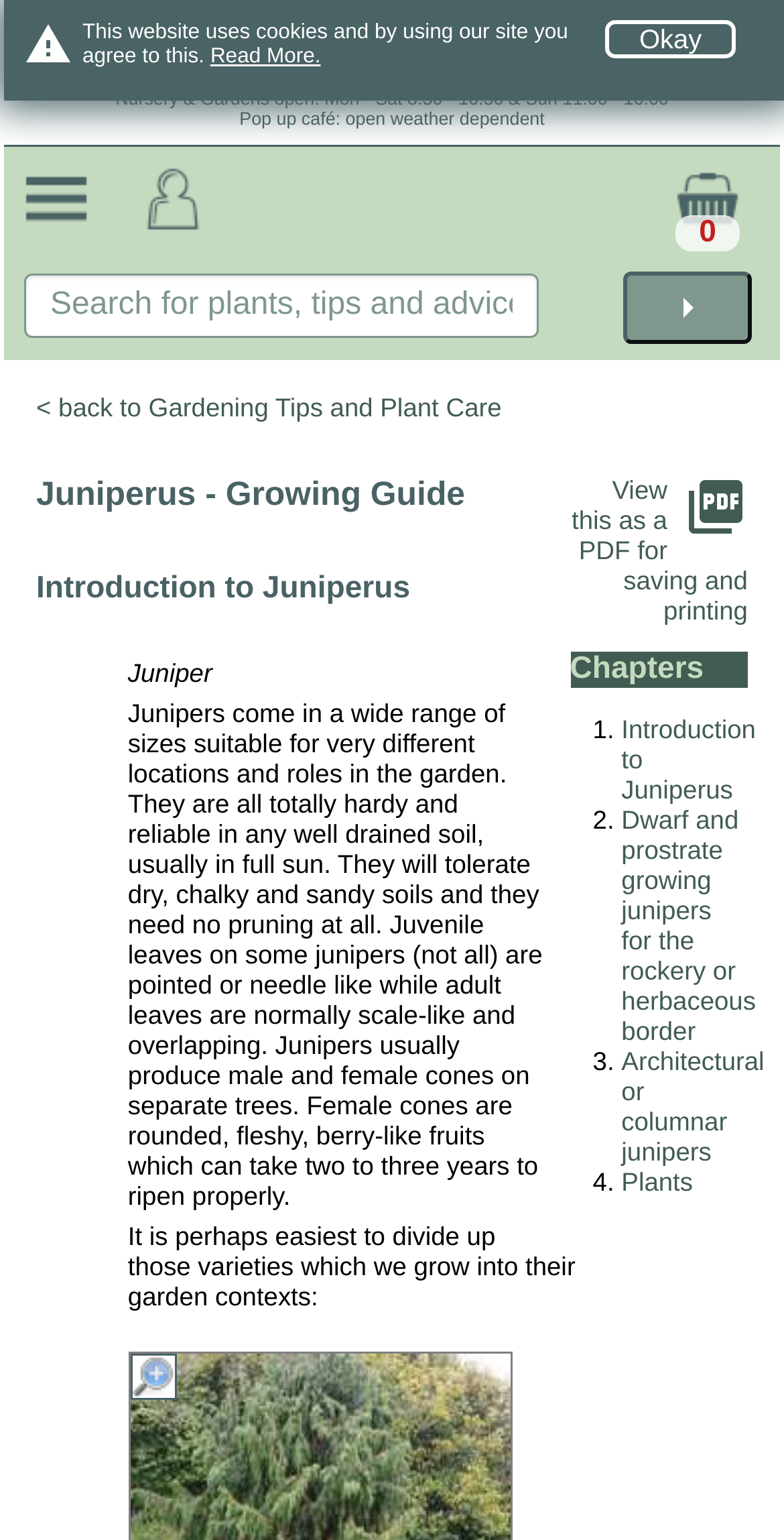Identify the headline of the webpage and generate its text content.

Juniperus - Growing Guide